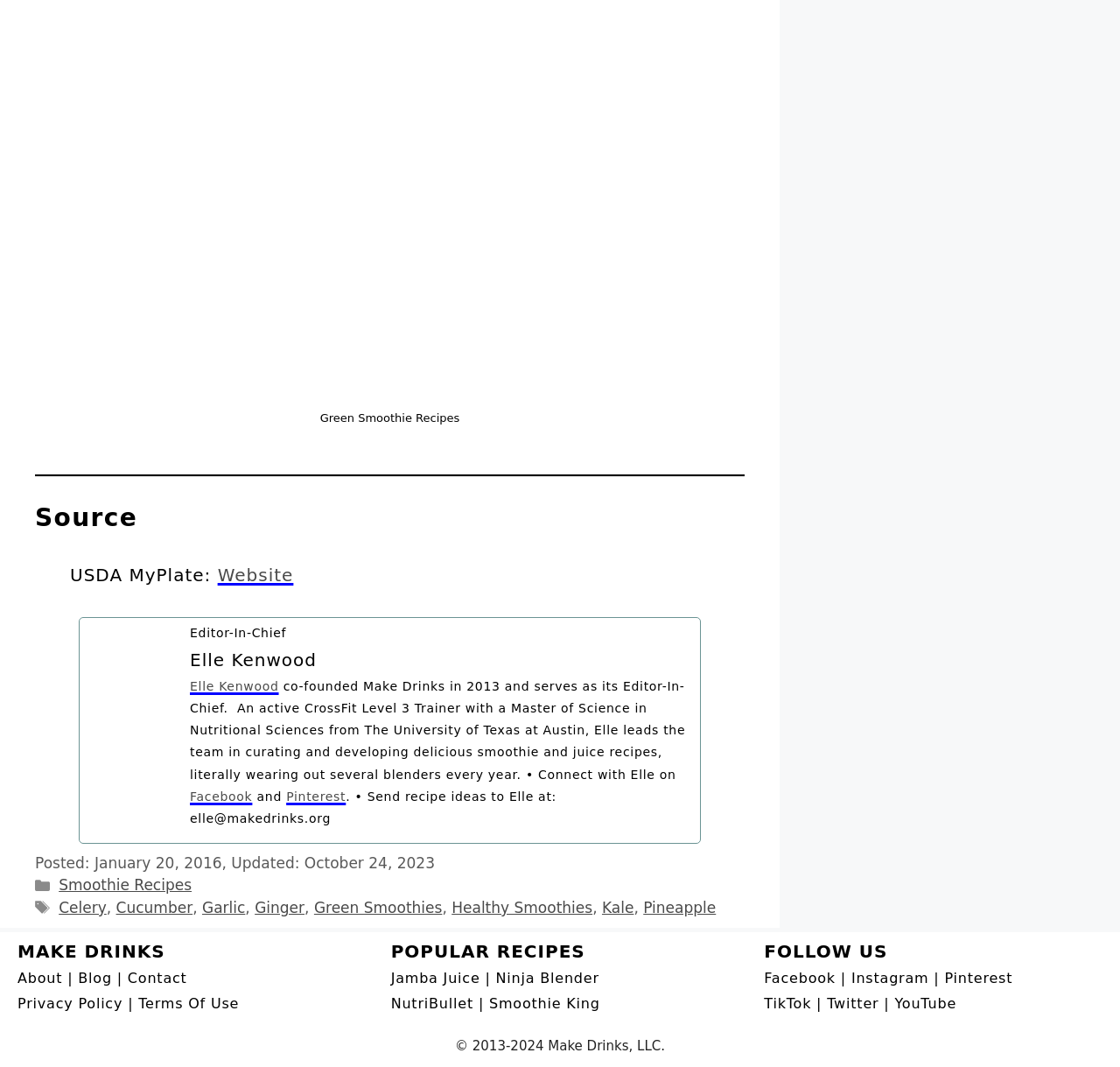Determine the bounding box coordinates of the clickable region to follow the instruction: "Contact Reuthers".

None